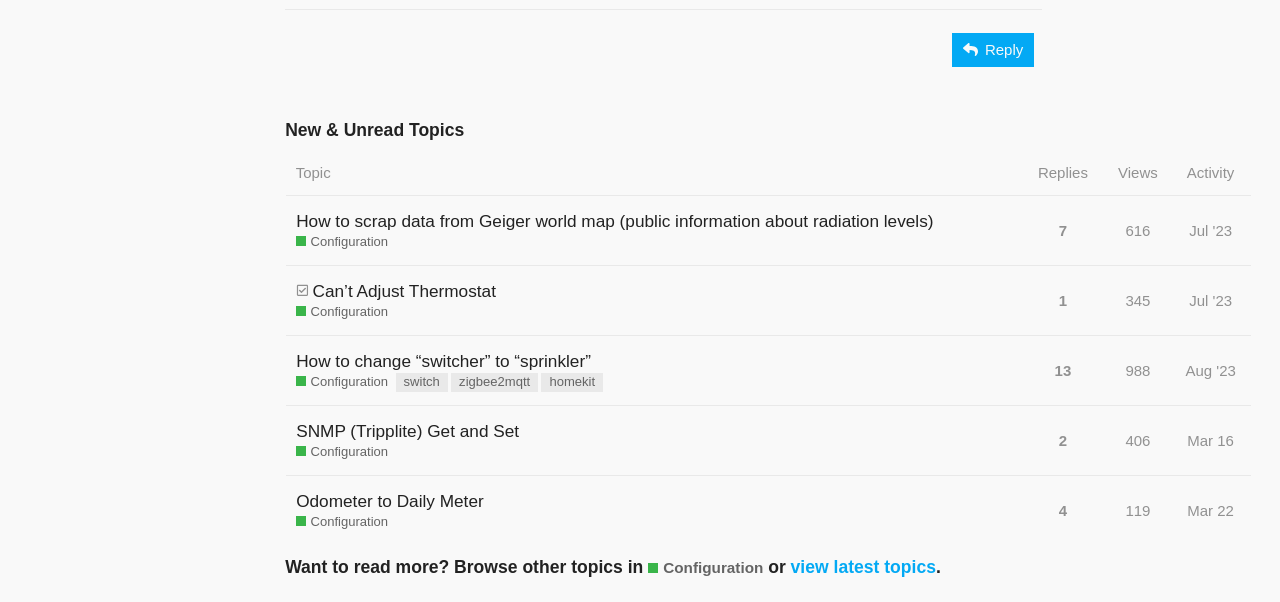Indicate the bounding box coordinates of the clickable region to achieve the following instruction: "View topic 'How to scrap data from Geiger world map'."

[0.223, 0.345, 0.801, 0.441]